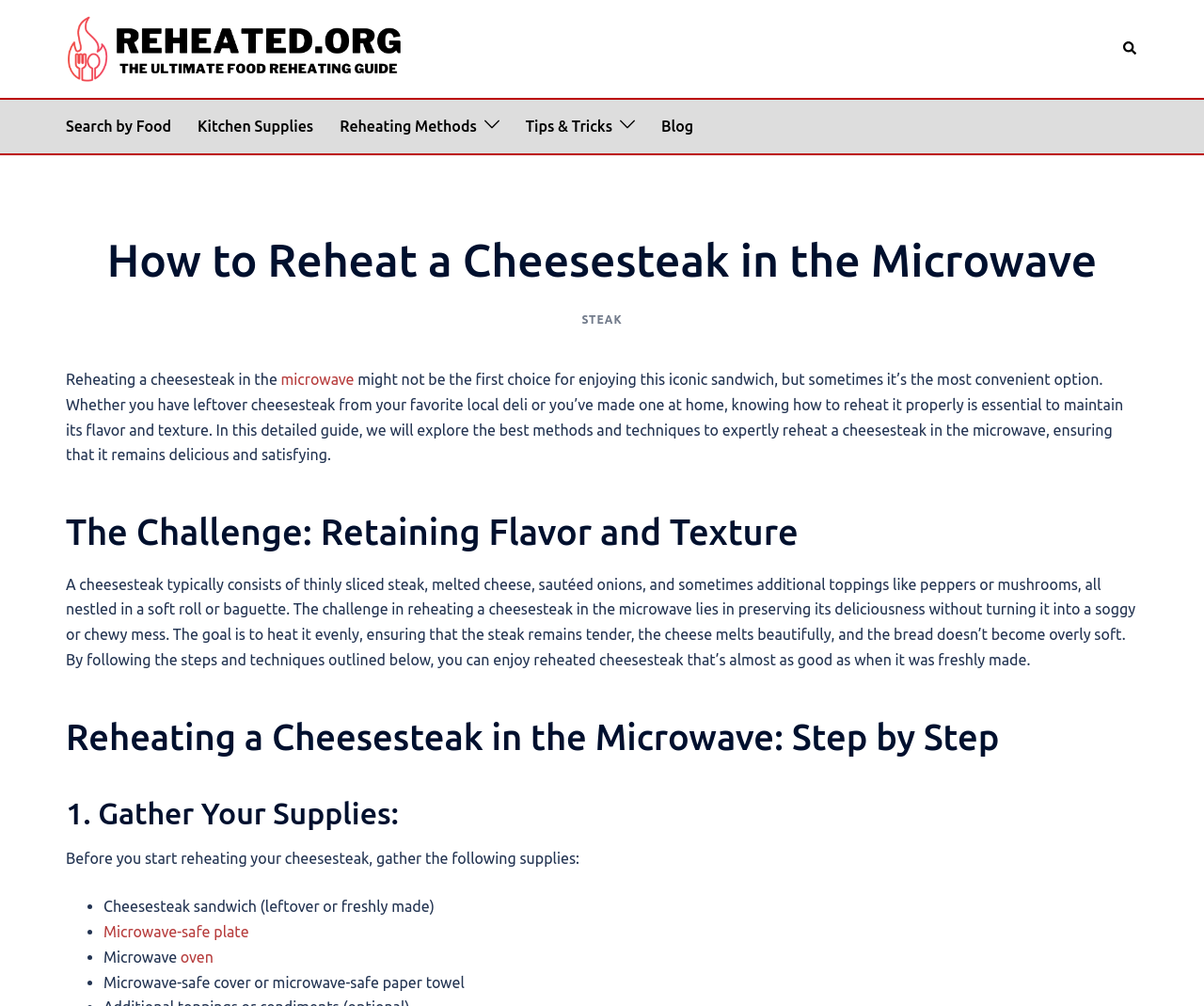Give a detailed account of the webpage, highlighting key information.

The webpage is about reheating a cheesesteak in the microwave, with a focus on maintaining its flavor and texture. At the top left, there is a logo and a link to "Reheated.org". On the top right, there is a search bar with a magnifying glass icon. Below the logo, there are several links to different sections of the website, including "Search by Food", "Kitchen Supplies", "Reheating Methods", "Tips & Tricks", and "Blog".

The main content of the page is divided into sections, starting with a heading that reads "How to Reheat a Cheesesteak in the Microwave". The first section of text explains that reheating a cheesesteak in the microwave can be challenging, but with the right techniques, it's possible to maintain its flavor and texture. This section is followed by a heading that reads "The Challenge: Retaining Flavor and Texture", which discusses the components of a cheesesteak and the difficulties of reheating it.

The next section is titled "Reheating a Cheesesteak in the Microwave: Step by Step" and provides a detailed guide on how to reheat a cheesesteak. This section is further divided into subheadings, including "1. Gather Your Supplies:", which lists the necessary items, such as a cheesesteak sandwich, a microwave-safe plate, and a microwave. The list is formatted with bullet points, making it easy to read and follow.

Throughout the page, there are no images of cheesesteaks or microwave ovens, but there are several icons and graphics, including a magnifying glass for the search bar and a series of small images separating the different sections of the page. Overall, the webpage is well-organized and easy to navigate, with clear headings and concise text that provides a step-by-step guide on how to reheat a cheesesteak in the microwave.